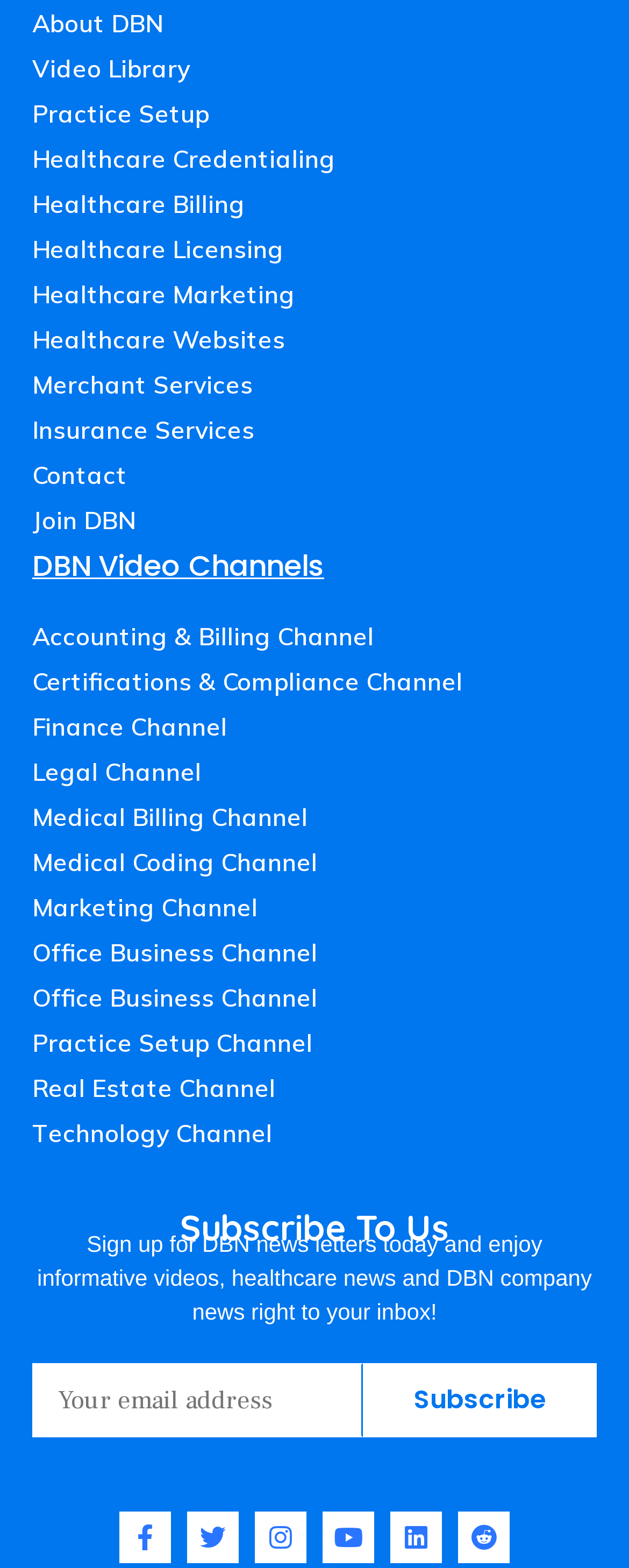What is the heading above the subscription section? From the image, respond with a single word or brief phrase.

Subscribe To Us